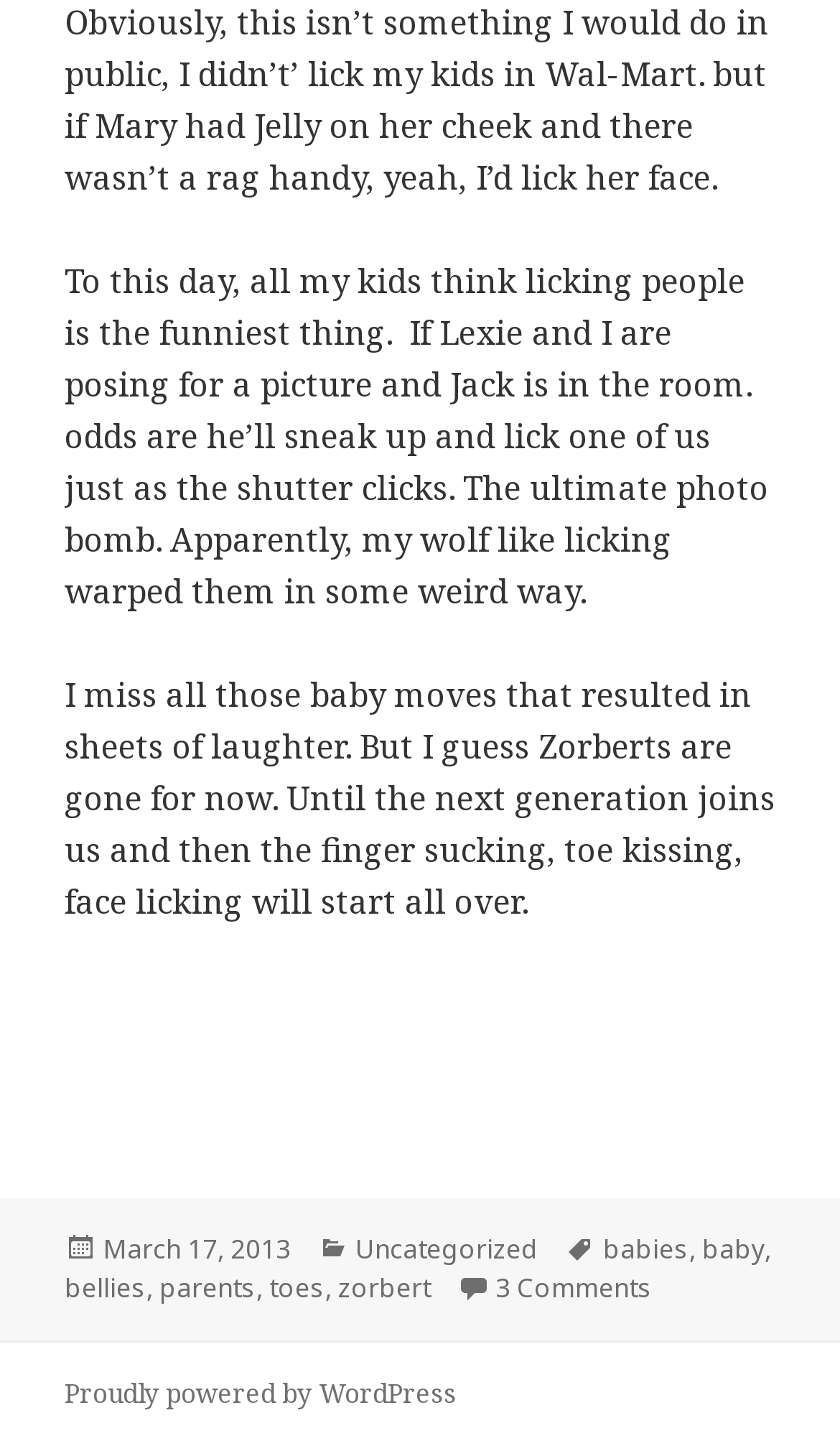How many comments are there on the post? Please answer the question using a single word or phrase based on the image.

3